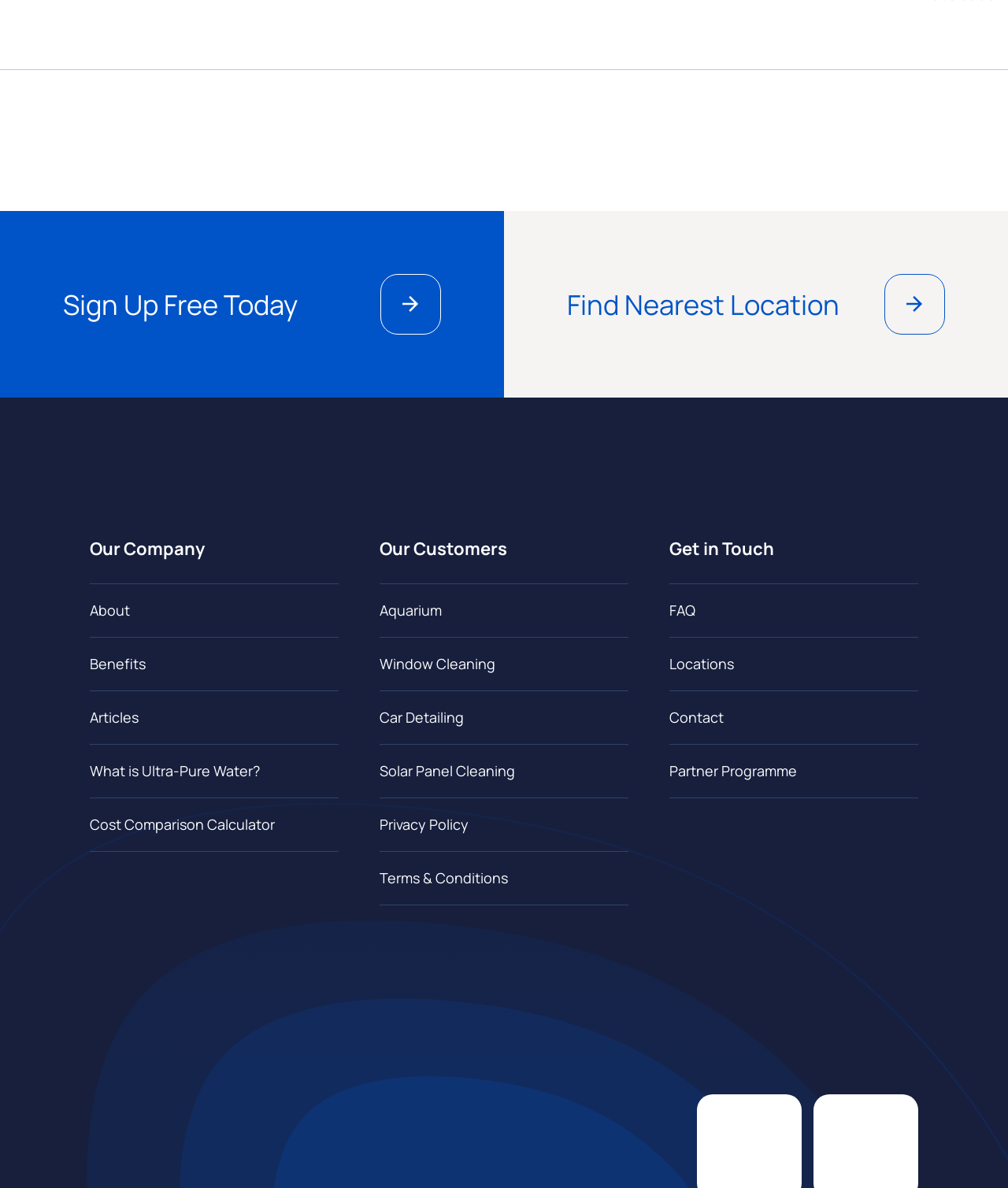Determine the bounding box coordinates of the clickable element necessary to fulfill the instruction: "Learn about the company". Provide the coordinates as four float numbers within the 0 to 1 range, i.e., [left, top, right, bottom].

[0.089, 0.491, 0.336, 0.536]